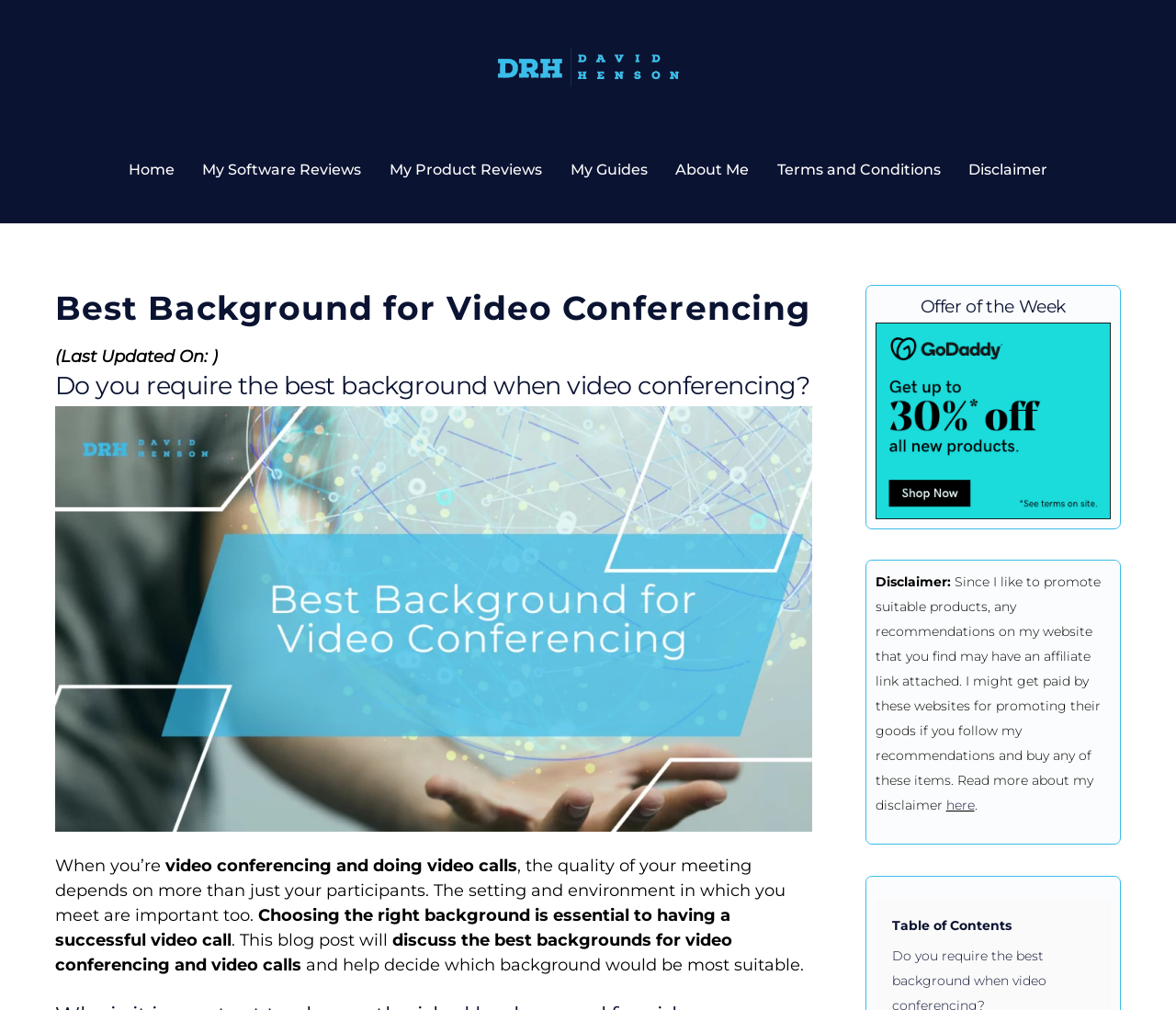Please determine the bounding box of the UI element that matches this description: Like us on Facebook. The coordinates should be given as (top-left x, top-left y, bottom-right x, bottom-right y), with all values between 0 and 1.

None